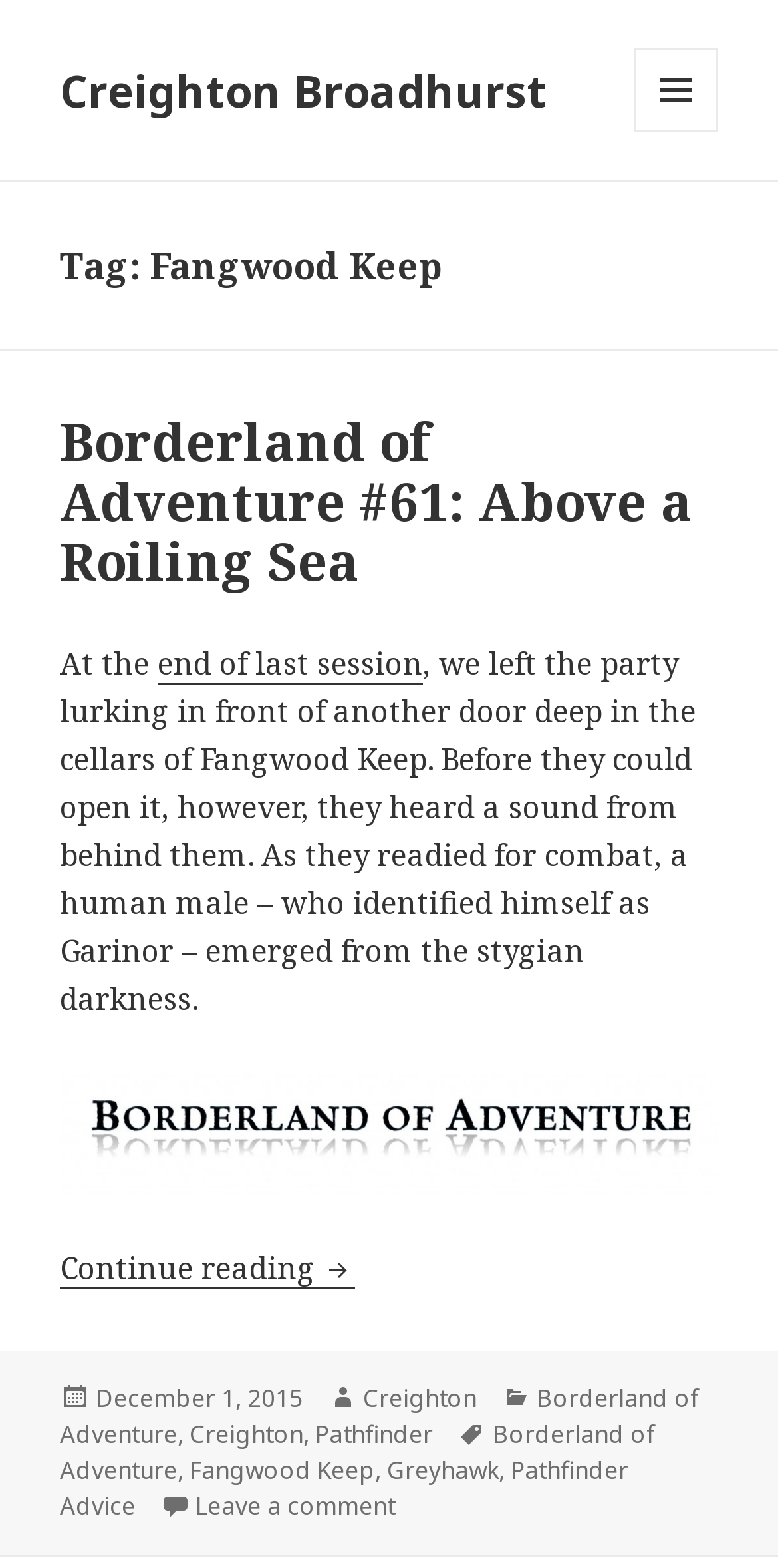Provide the bounding box coordinates of the section that needs to be clicked to accomplish the following instruction: "Read the next part of the adventure."

[0.077, 0.796, 0.456, 0.822]